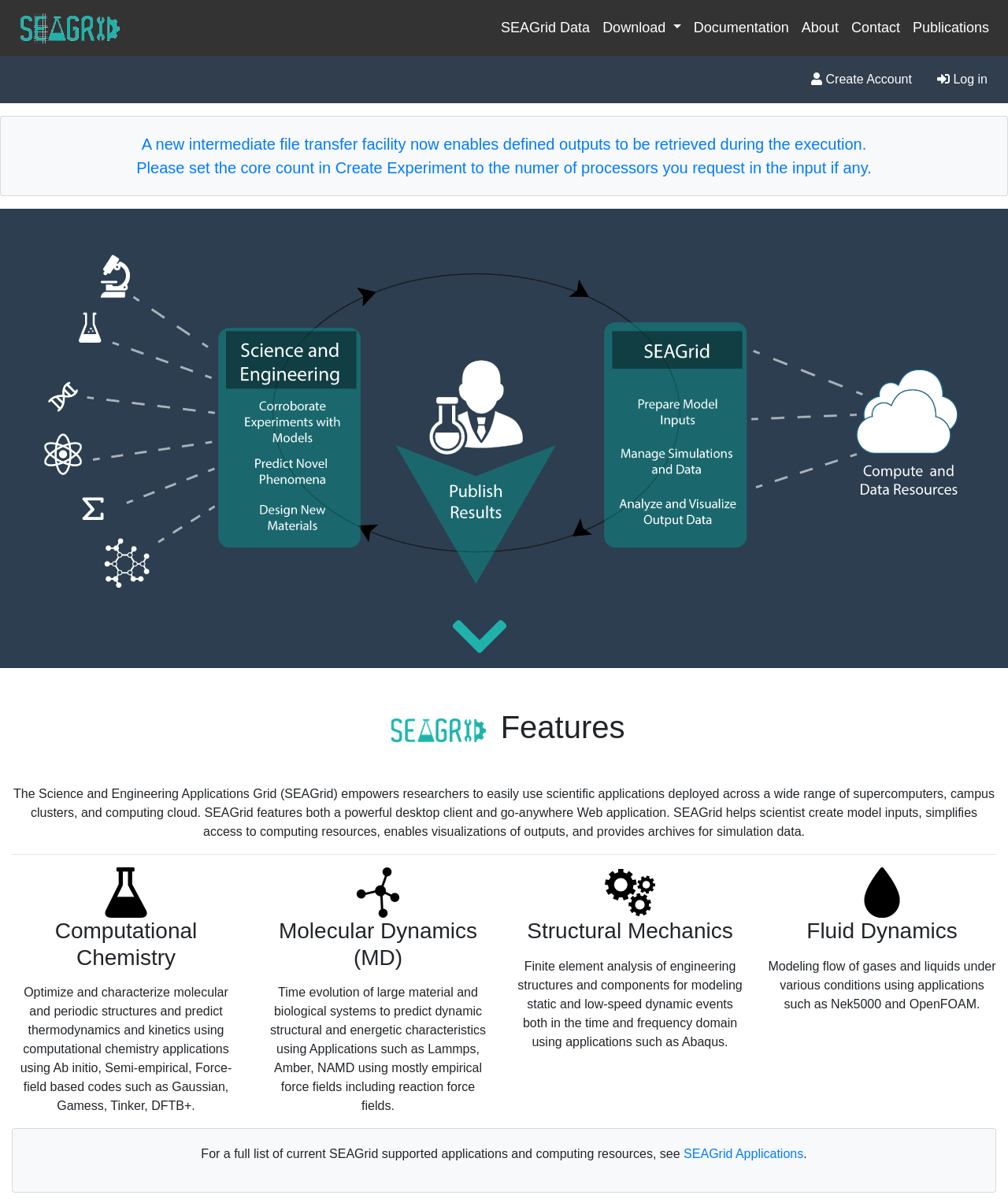Please identify the bounding box coordinates of the area I need to click to accomplish the following instruction: "View SEAGrid features".

[0.012, 0.591, 0.988, 0.623]